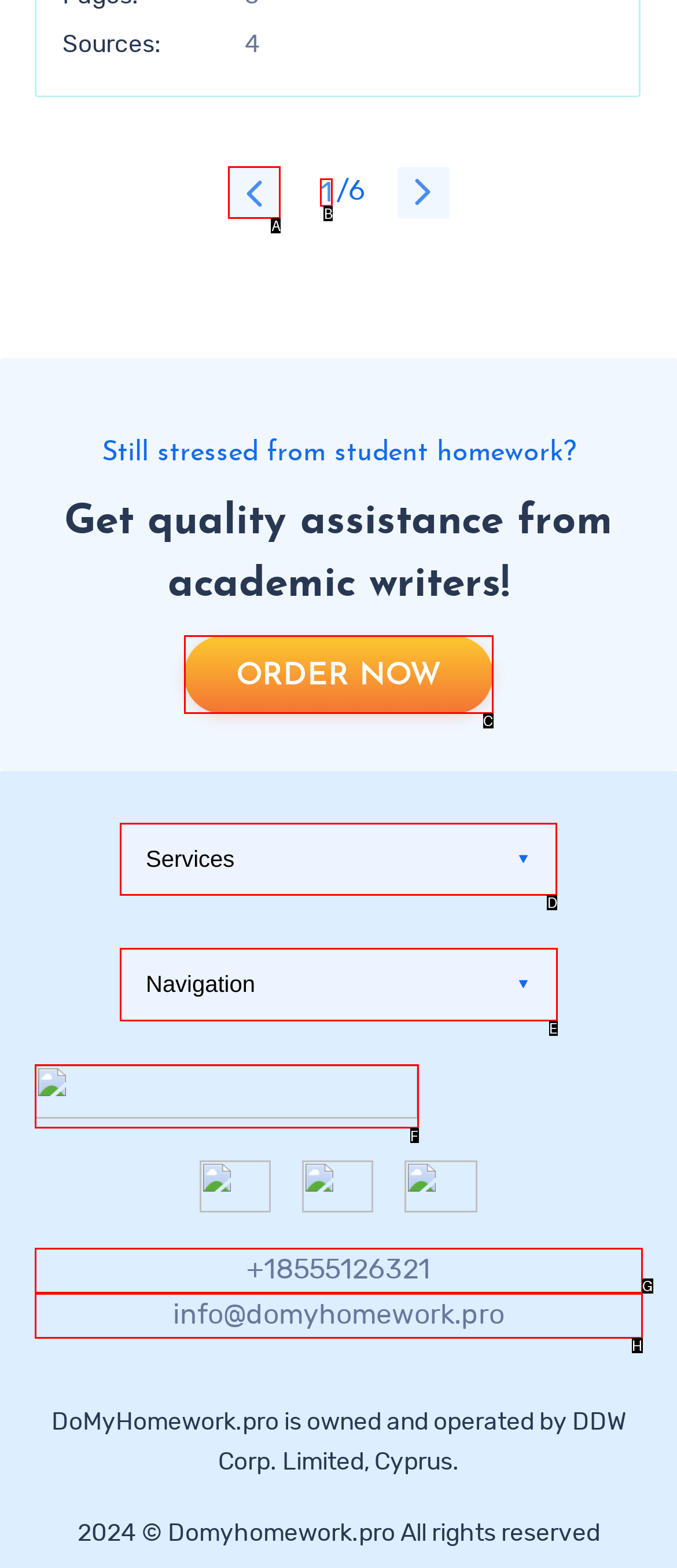From the available options, which lettered element should I click to complete this task: Select an option from the first dropdown menu?

D